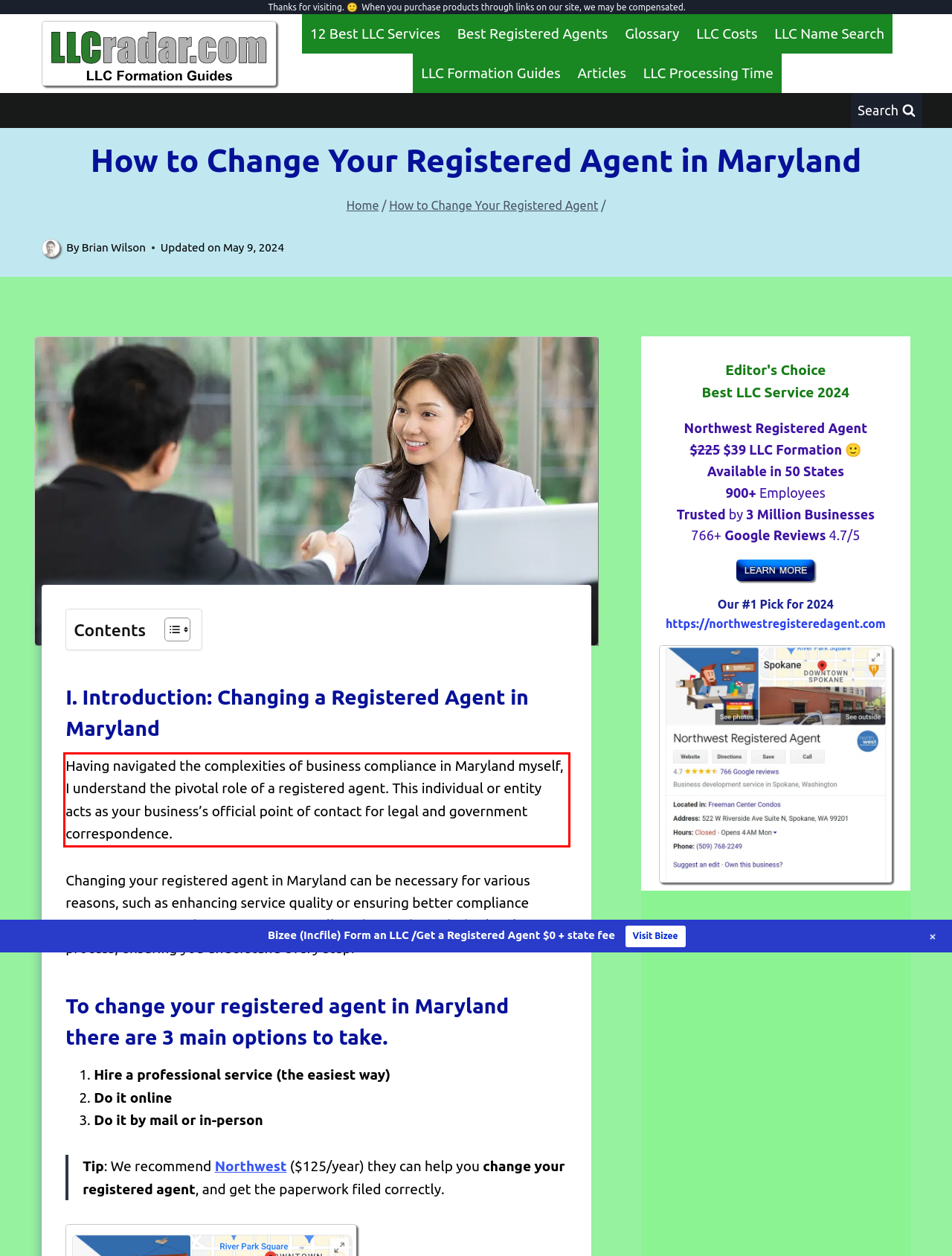Examine the screenshot of the webpage, locate the red bounding box, and perform OCR to extract the text contained within it.

Having navigated the complexities of business compliance in Maryland myself, I understand the pivotal role of a registered agent. This individual or entity acts as your business’s official point of contact for legal and government correspondence.